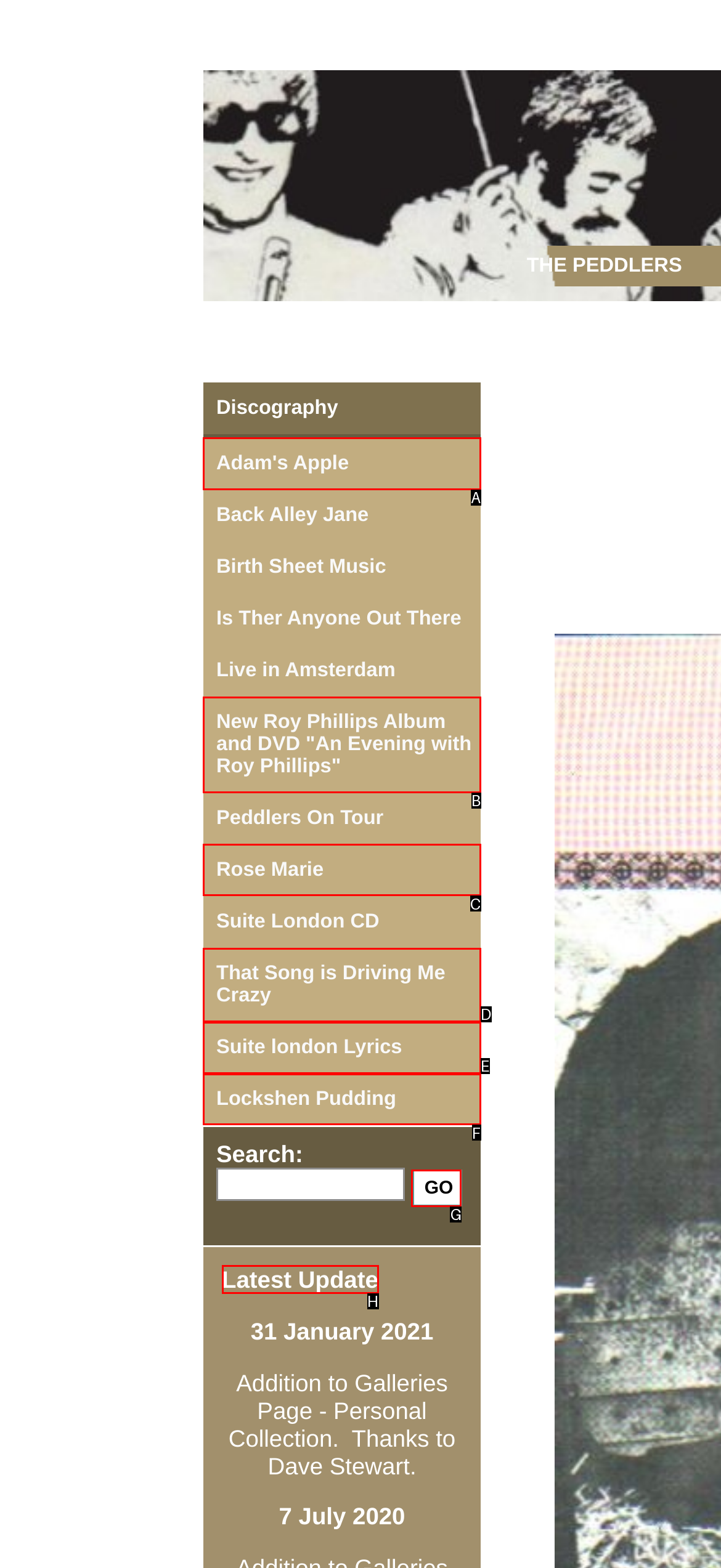Select the appropriate HTML element that needs to be clicked to execute the following task: Check Latest Update. Respond with the letter of the option.

H